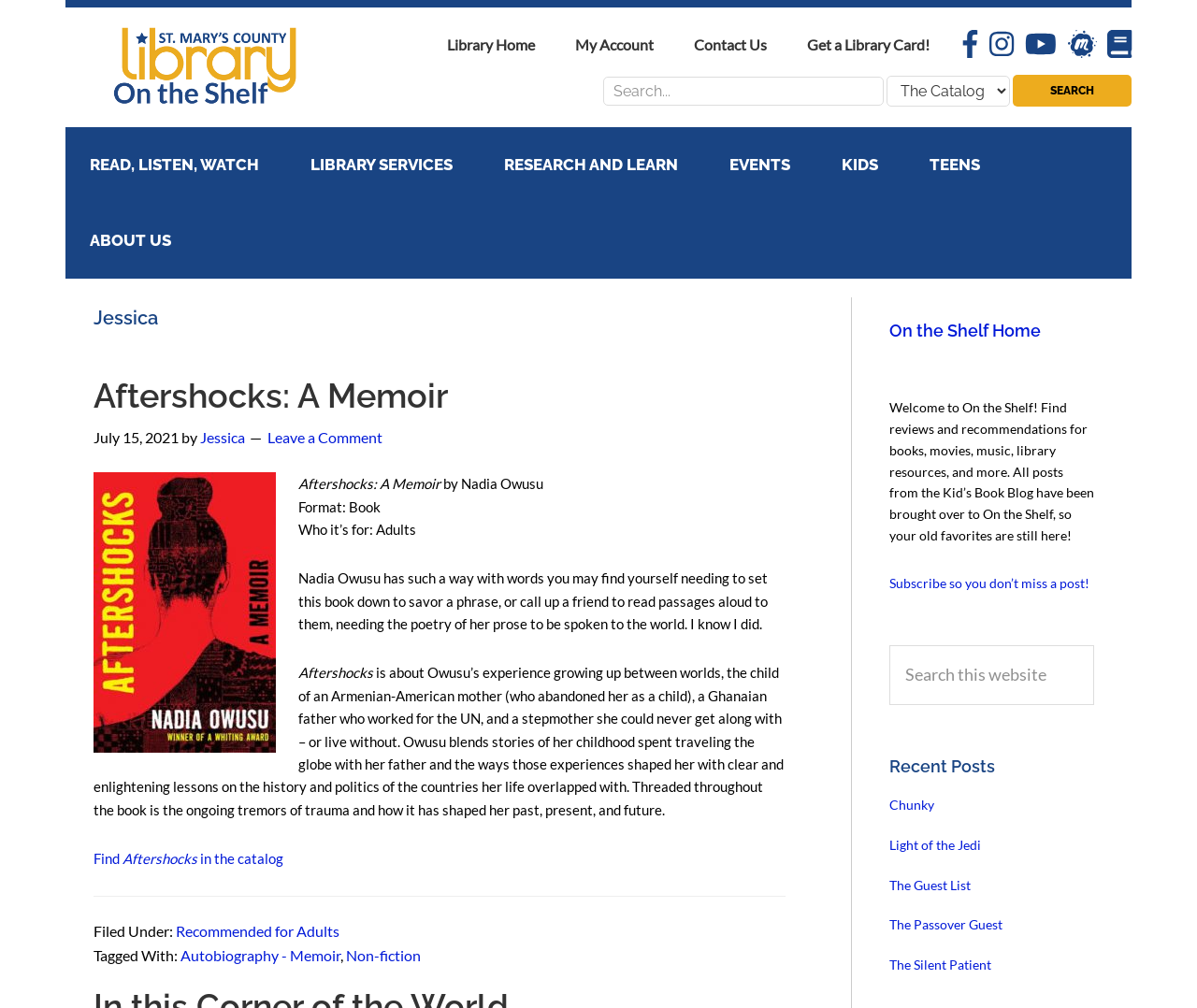Please identify the bounding box coordinates of the clickable element to fulfill the following instruction: "Find Aftershocks in the catalog". The coordinates should be four float numbers between 0 and 1, i.e., [left, top, right, bottom].

[0.078, 0.843, 0.237, 0.86]